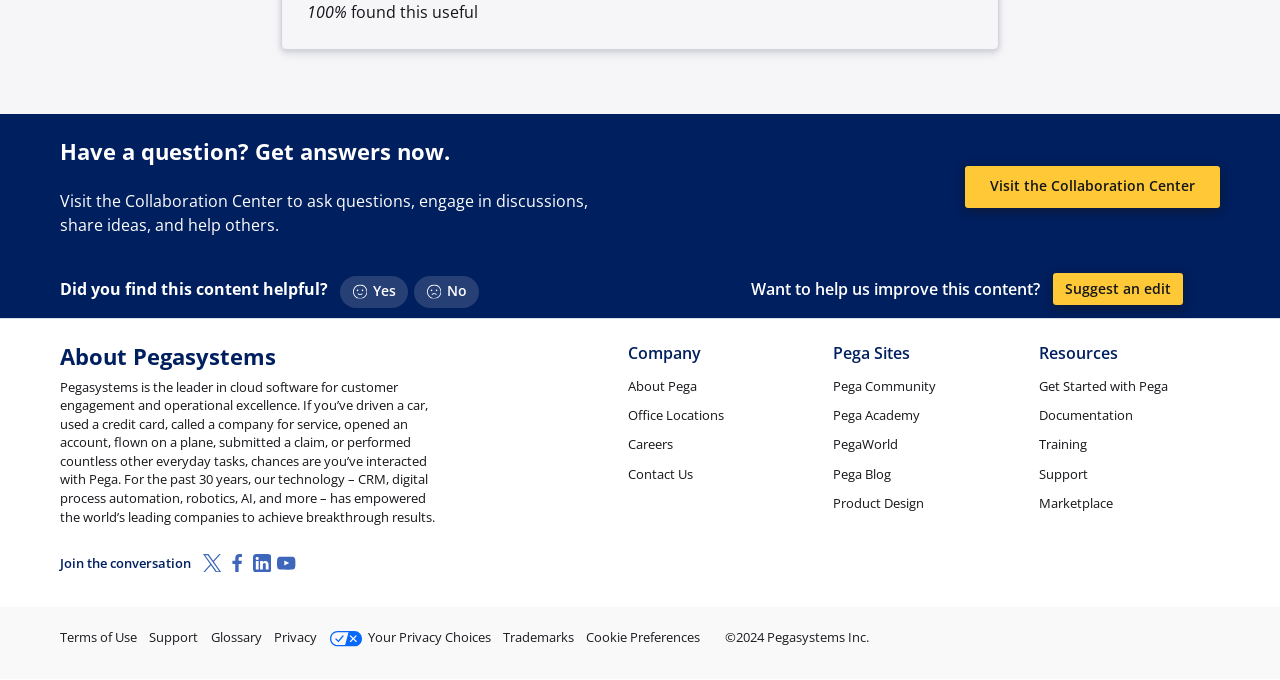Locate the bounding box coordinates of the element that should be clicked to execute the following instruction: "Ask a question".

[0.754, 0.243, 0.953, 0.306]